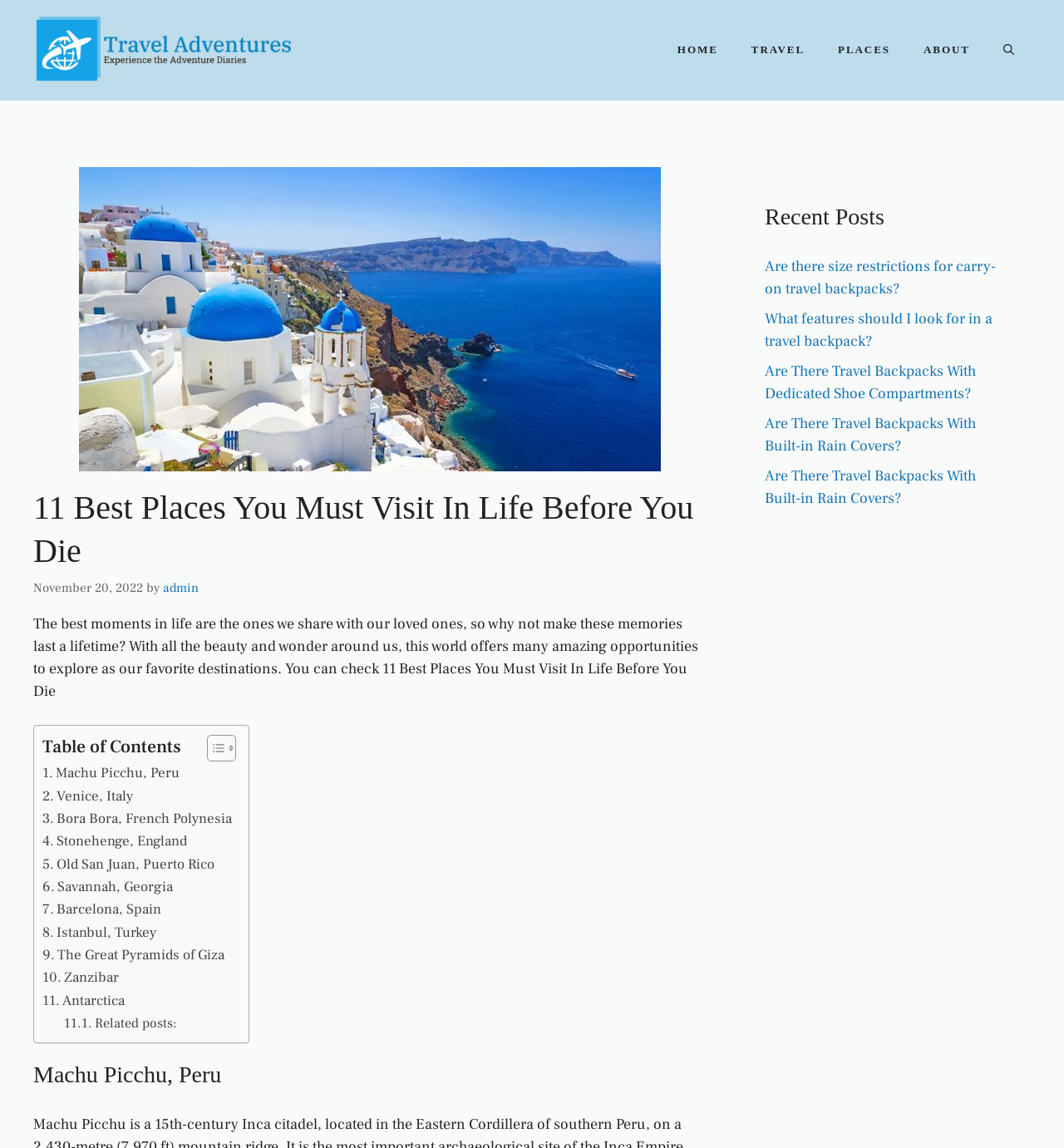Answer the question with a brief word or phrase:
What is the category of the article?

TRAVEL